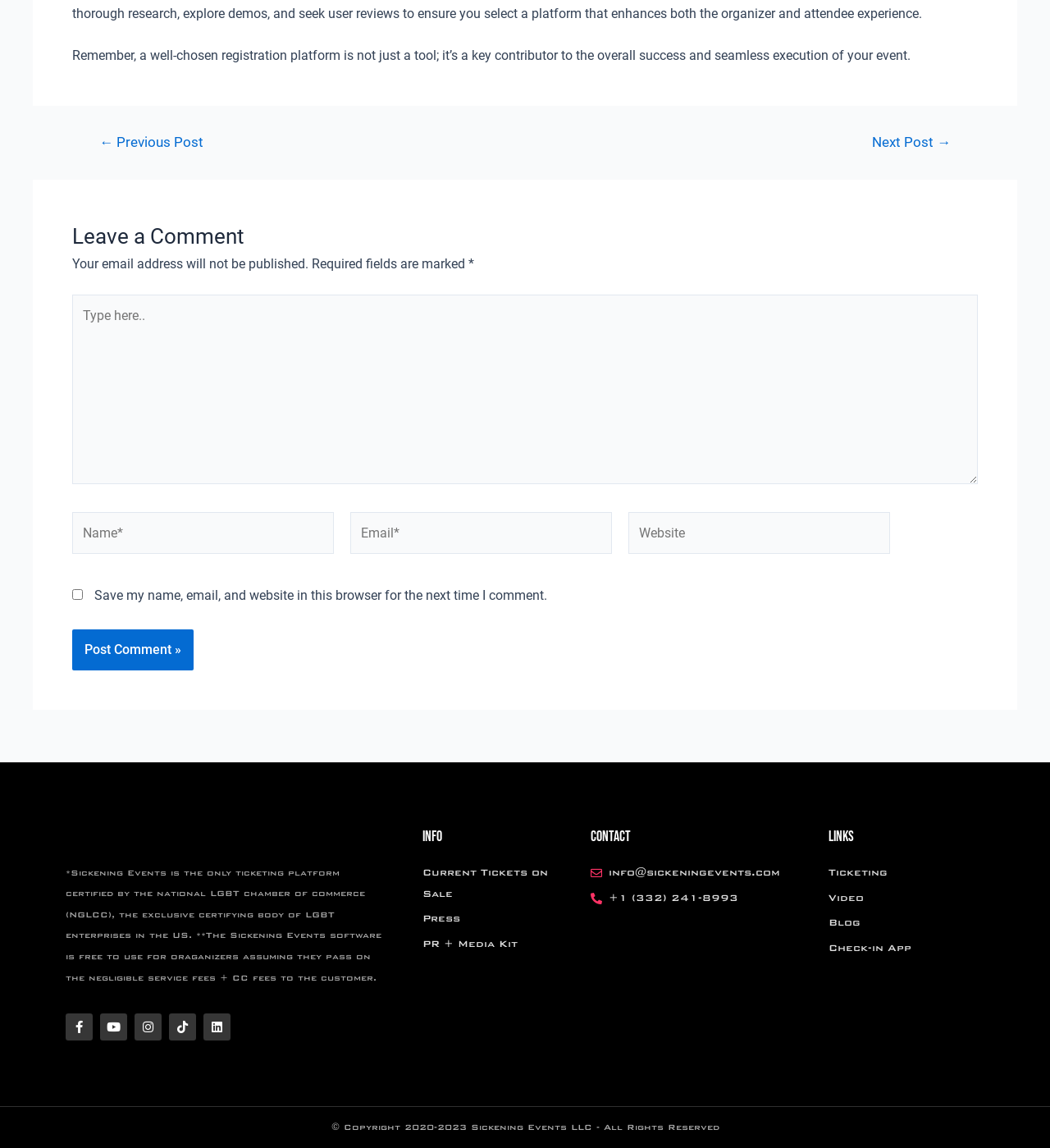Please determine the bounding box coordinates of the element to click in order to execute the following instruction: "Go to previous post". The coordinates should be four float numbers between 0 and 1, specified as [left, top, right, bottom].

[0.074, 0.118, 0.214, 0.13]